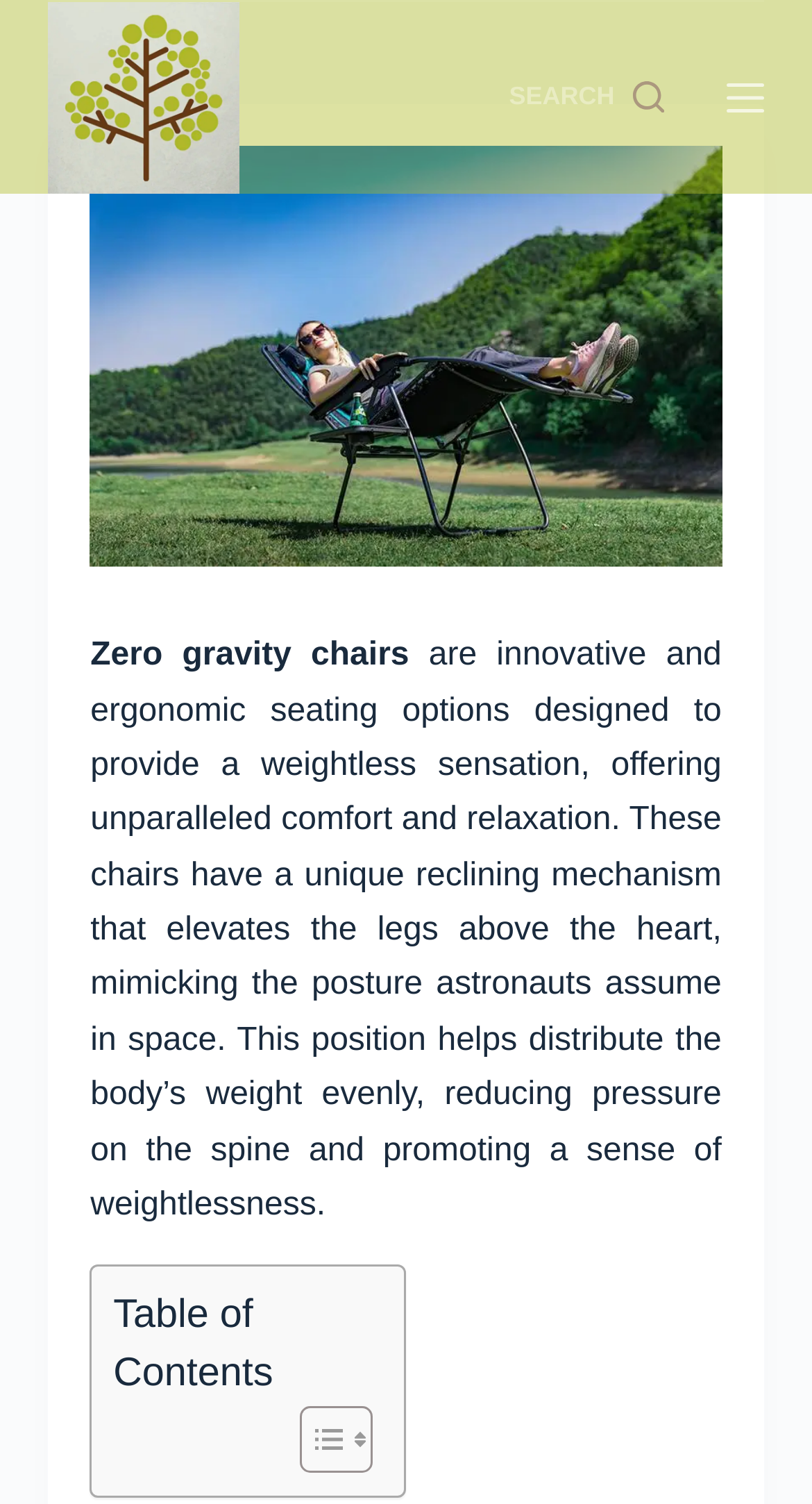Summarize the webpage in an elaborate manner.

The webpage is about zero gravity chairs, showcasing a lady lying in a zero gravity chair outdoors in a prominent image at the top. Above this image, there is a navigation section with a "Skip to content" link at the top left, followed by the Garden Junkie logo, which is an image of a tree. To the right of the logo, there are two buttons: "Search" and "Menu". 

The "Menu" button is accompanied by a figure that contains the main content of the page. This content starts with a heading "Zero gravity chairs" and a descriptive paragraph that explains the innovative and ergonomic design of these chairs, highlighting their unique reclining mechanism that provides a weightless sensation and promotes comfort and relaxation.

Below this paragraph, there is a table of contents section, which is a layout table with a heading "Table of Contents" and a "Toggle Table of Content" link. The table of contents section is positioned at the bottom left of the page.